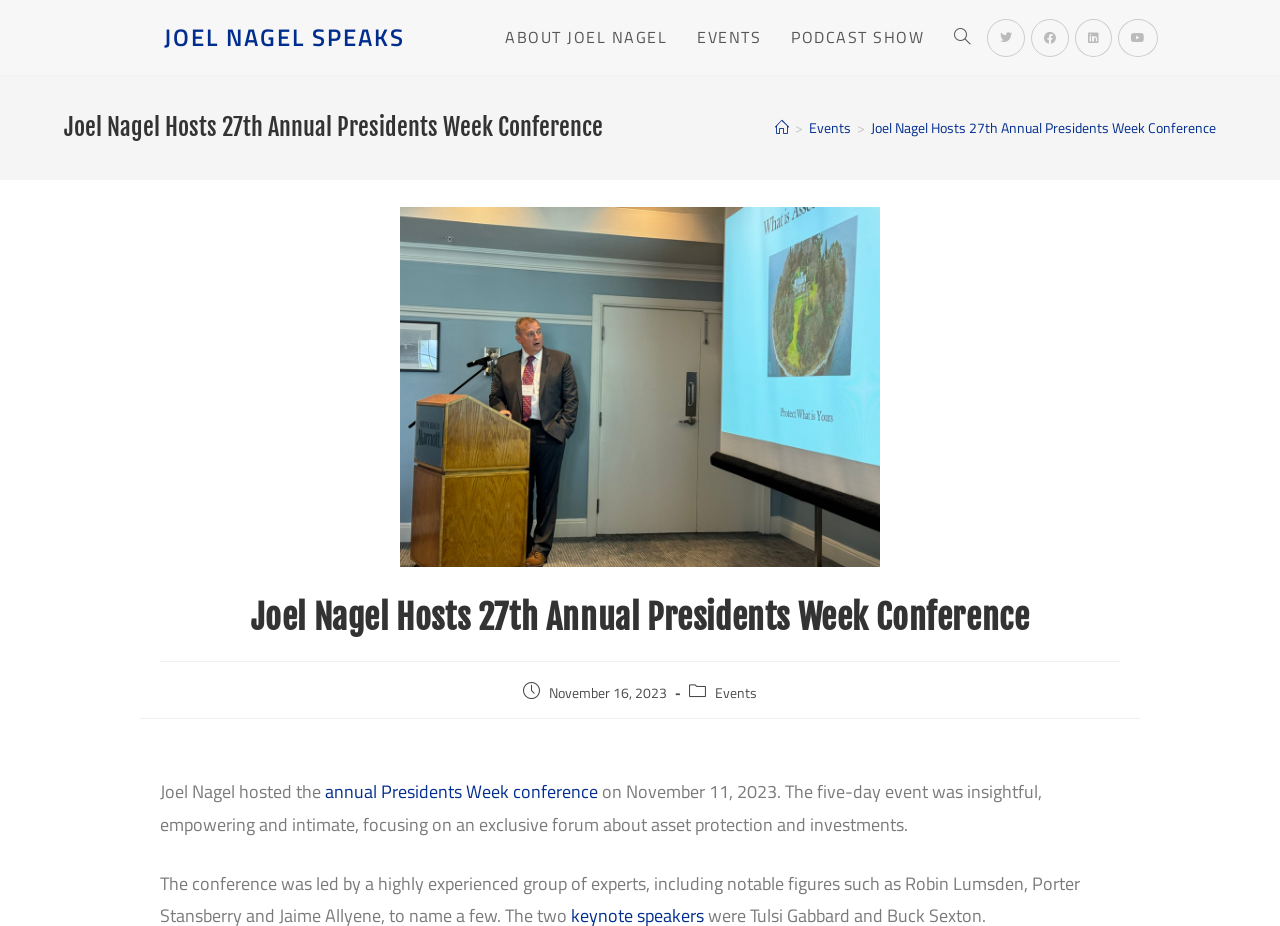Kindly determine the bounding box coordinates of the area that needs to be clicked to fulfill this instruction: "Go to home page".

[0.605, 0.126, 0.616, 0.149]